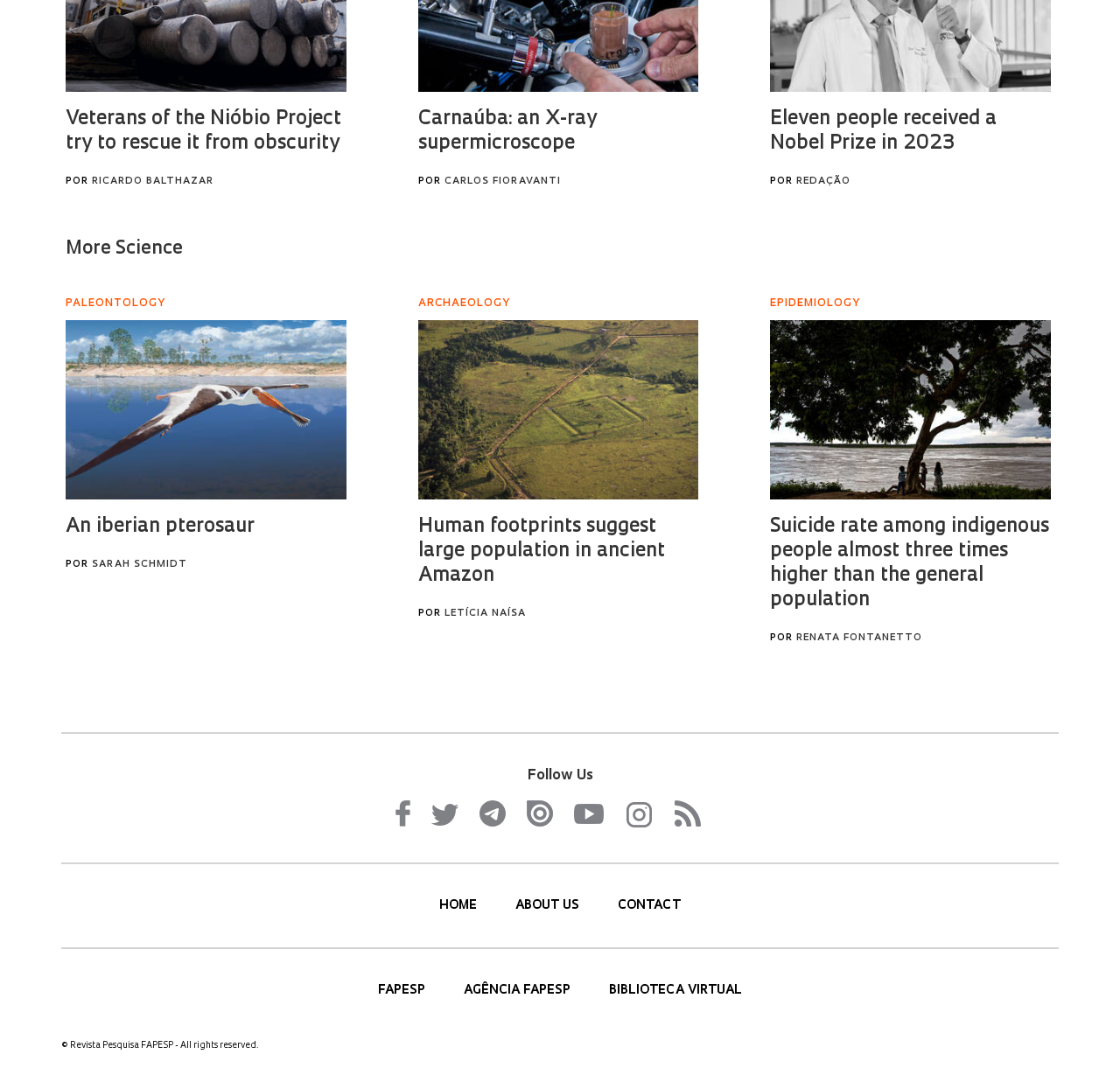Refer to the image and provide an in-depth answer to the question: 
What is the name of the organization?

At the bottom of the page, I can see the copyright information '© Revista Pesquisa FAPESP - All rights reserved.', which indicates that the organization's name is Revista Pesquisa FAPESP.